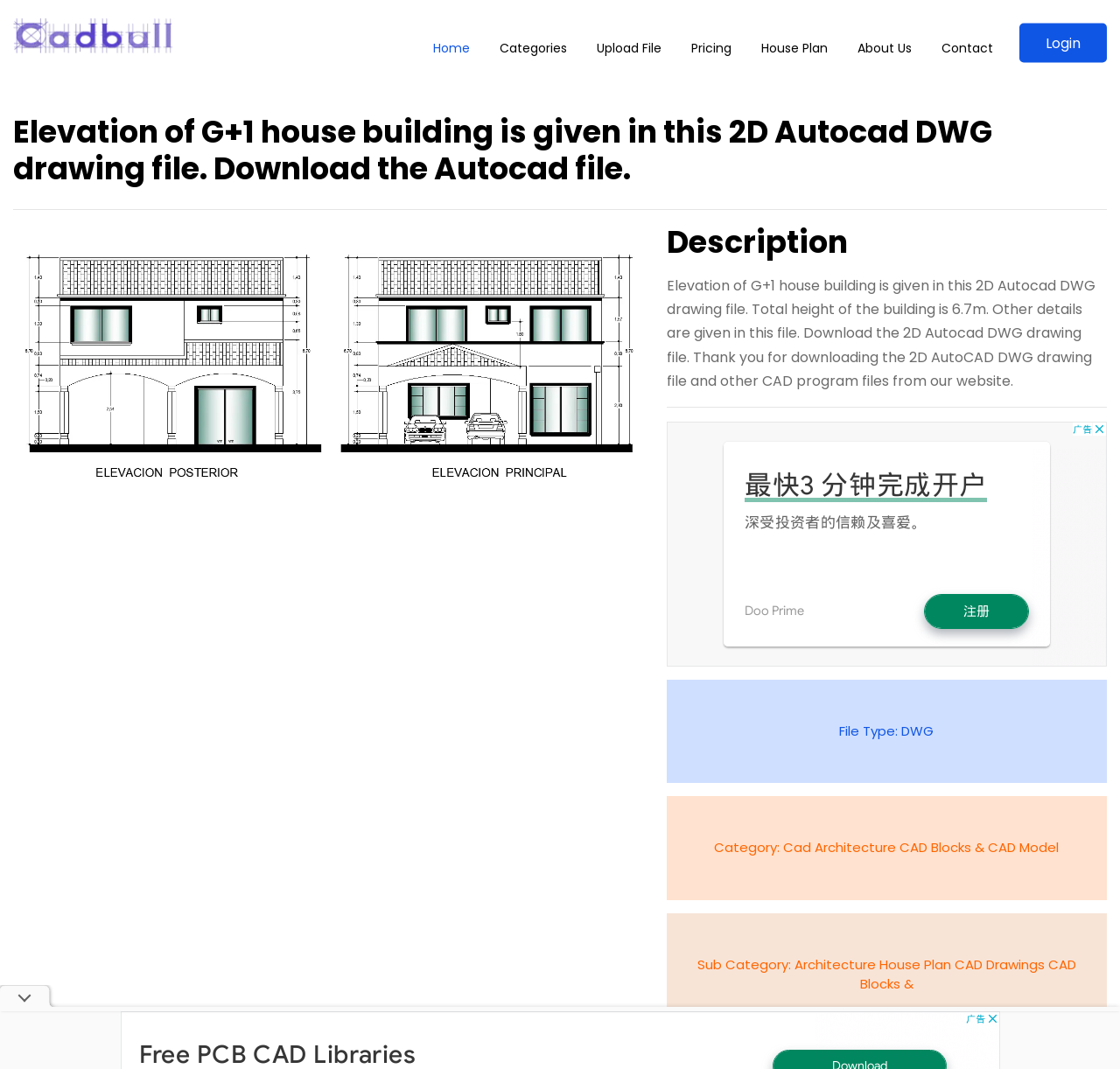Find the bounding box coordinates of the element to click in order to complete the given instruction: "Go to Home page."

[0.375, 0.025, 0.431, 0.066]